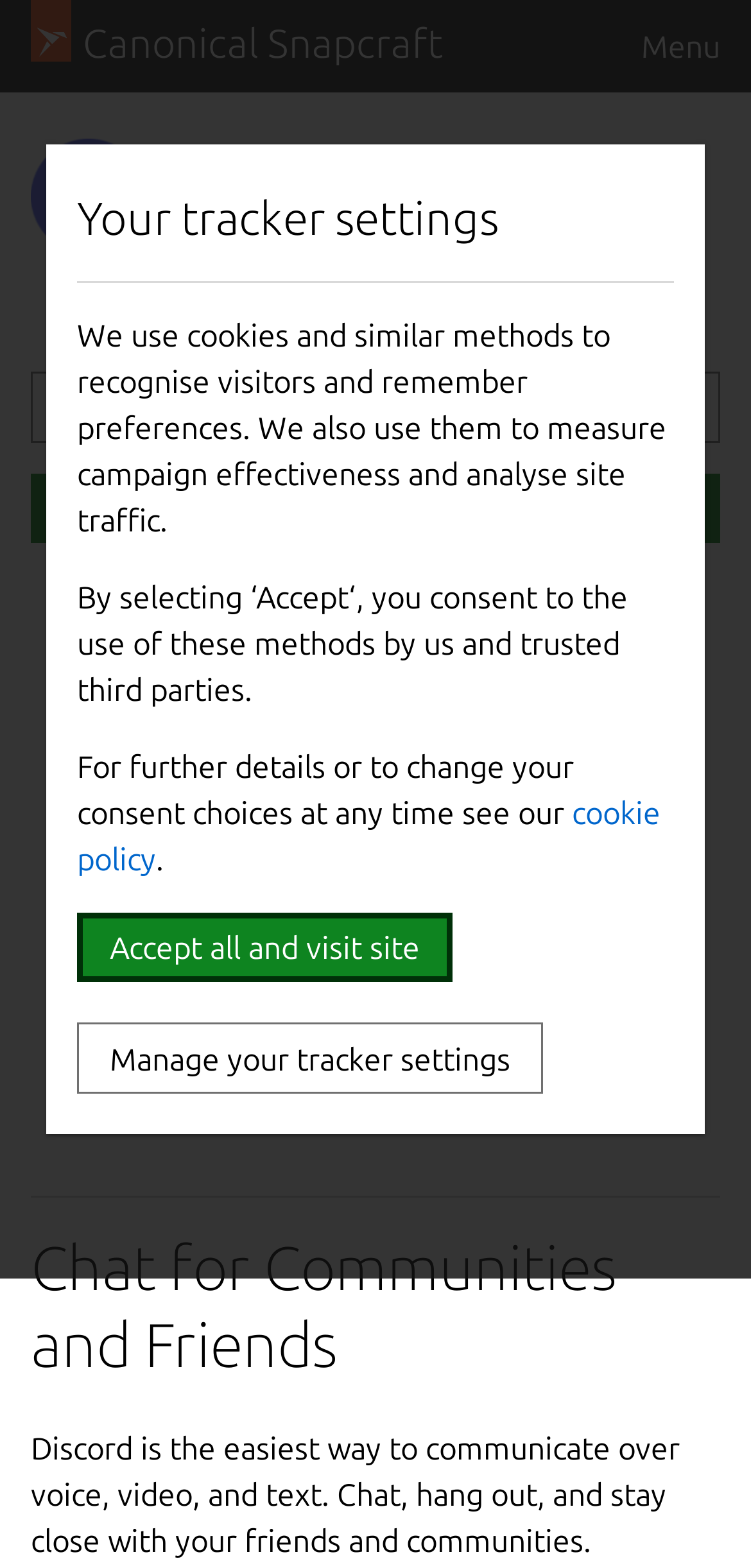Provide your answer to the question using just one word or phrase: What is the current version of Discord?

0.0.56